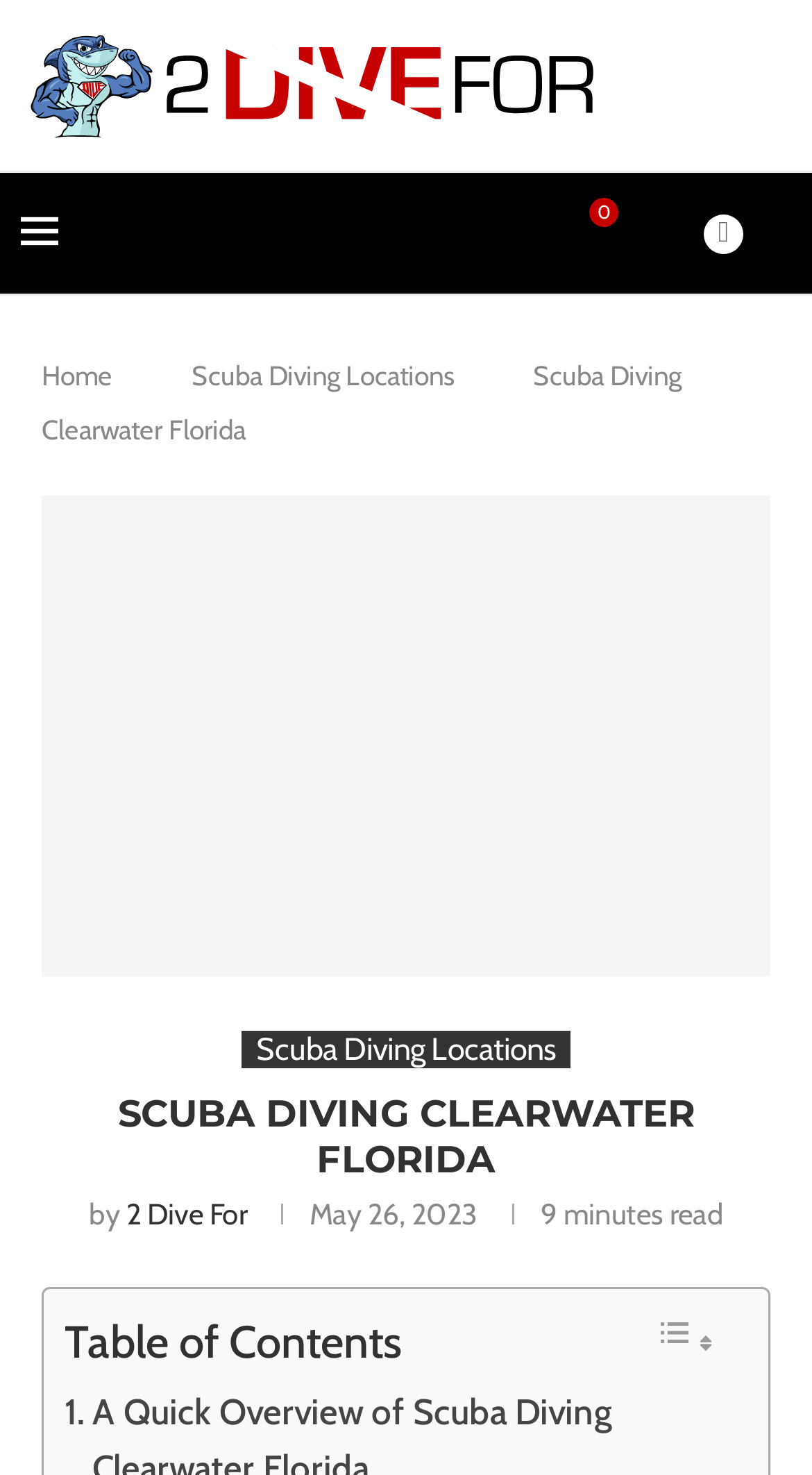Generate a comprehensive description of the webpage.

The webpage is about Scuba Diving in Clearwater, Florida. At the top left, there is a logo of "2 Dive For" with a link to the website. Next to it, there is a small image. On the top right, there are two links, "Search" and "0". Below the logo, there are three links: "Home", "Scuba Diving Locations", and a heading "Scuba Diving Clearwater Florida" with a link to the same topic.

The main content of the webpage is divided into sections. The first section has a heading "SCUBA DIVING CLEARWATER FLORIDA" in a large font. Below the heading, there is a link to "2 Dive For" and a text "by" followed by the date "May 26, 2023" and the estimated reading time "9 minutes read".

On the bottom left, there is a table of contents with a link to toggle its visibility. The table of contents has a small image on the right side.

There are a total of 7 links, 5 images, and 7 blocks of text on the webpage. The layout is organized with a clear hierarchy of headings and sections, making it easy to navigate.